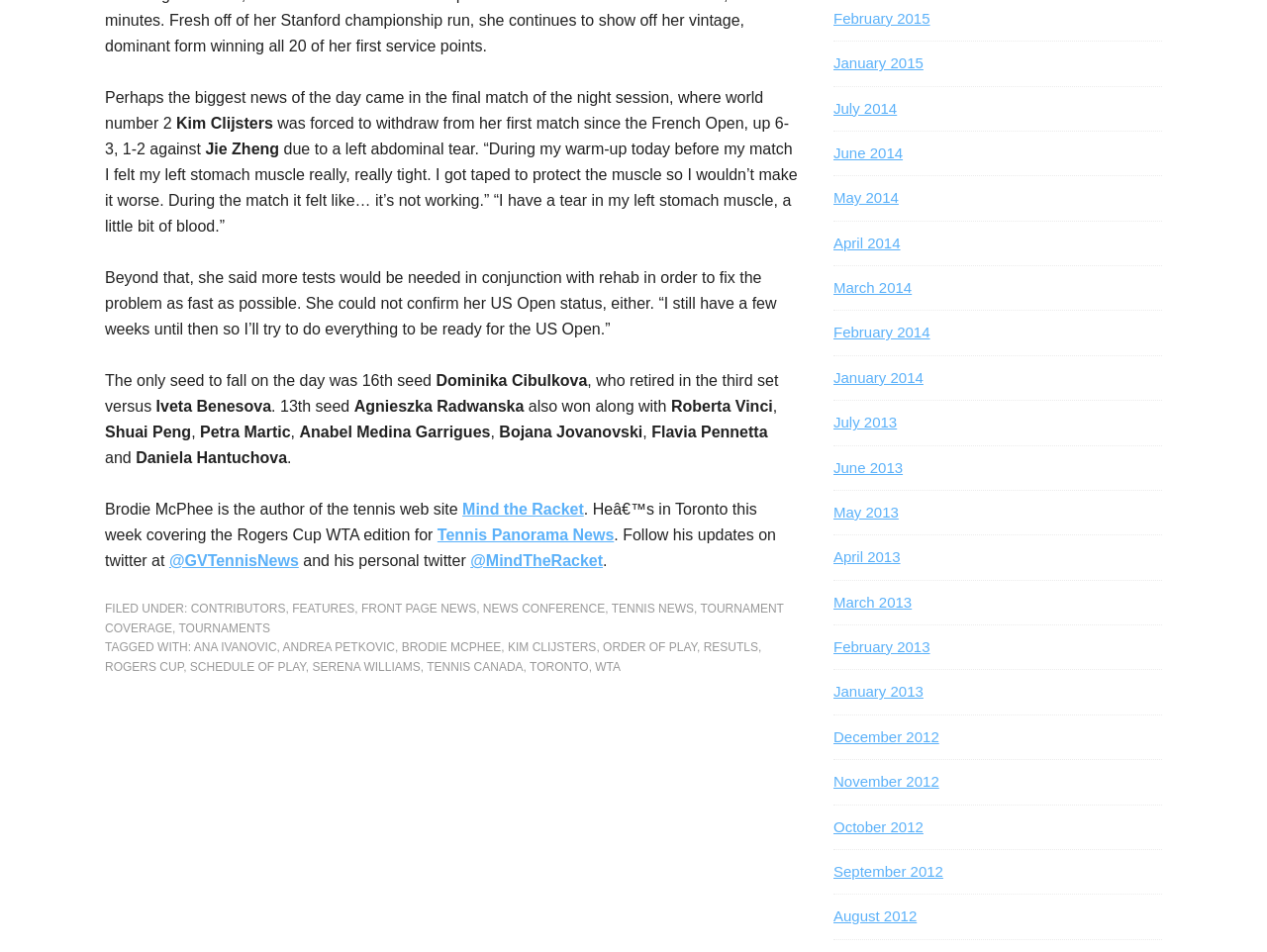Please provide a brief answer to the following inquiry using a single word or phrase:
What is the name of the tennis player who withdrew from her first match?

Kim Clijsters